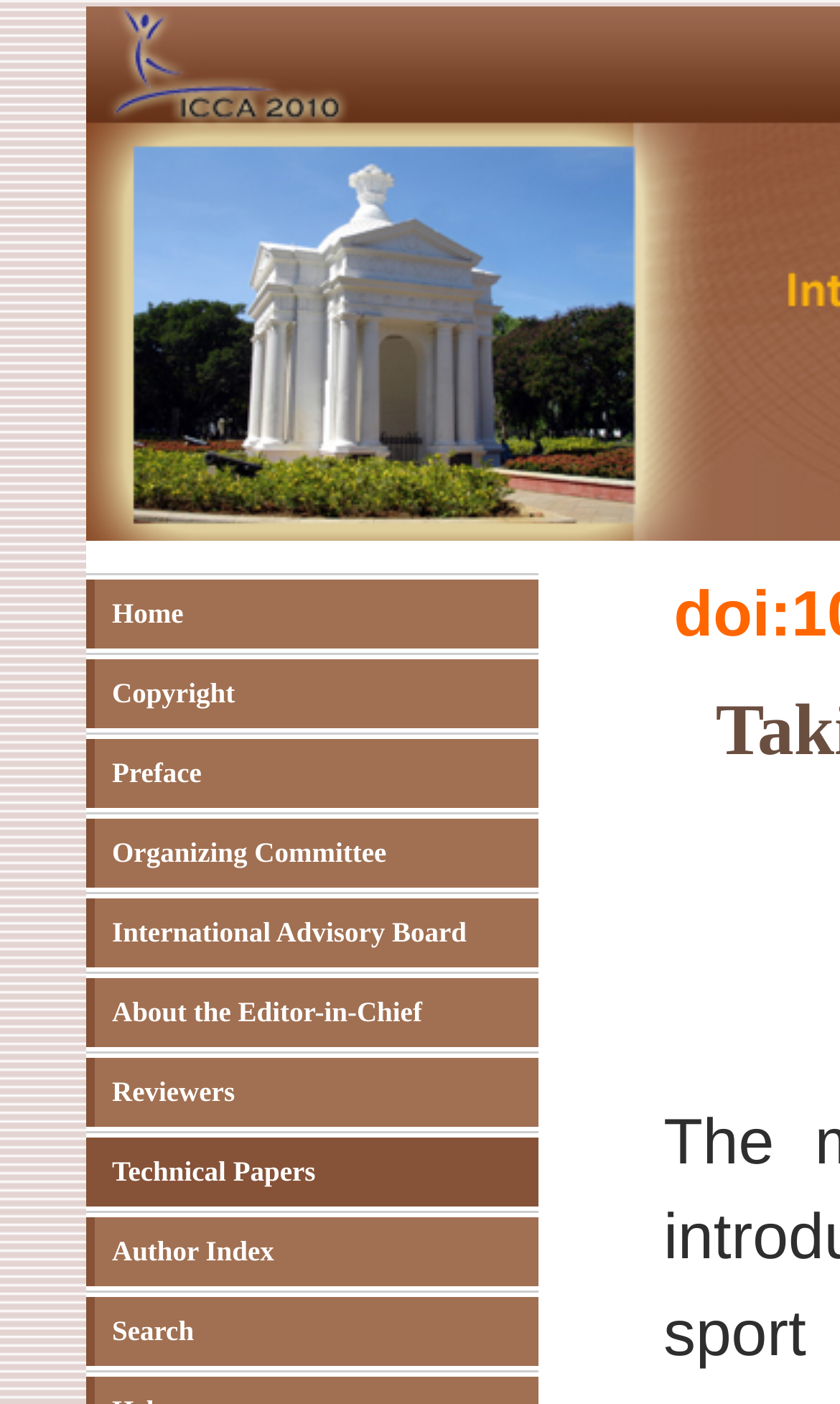What is the last link on the webpage?
Answer the question with a single word or phrase derived from the image.

Search